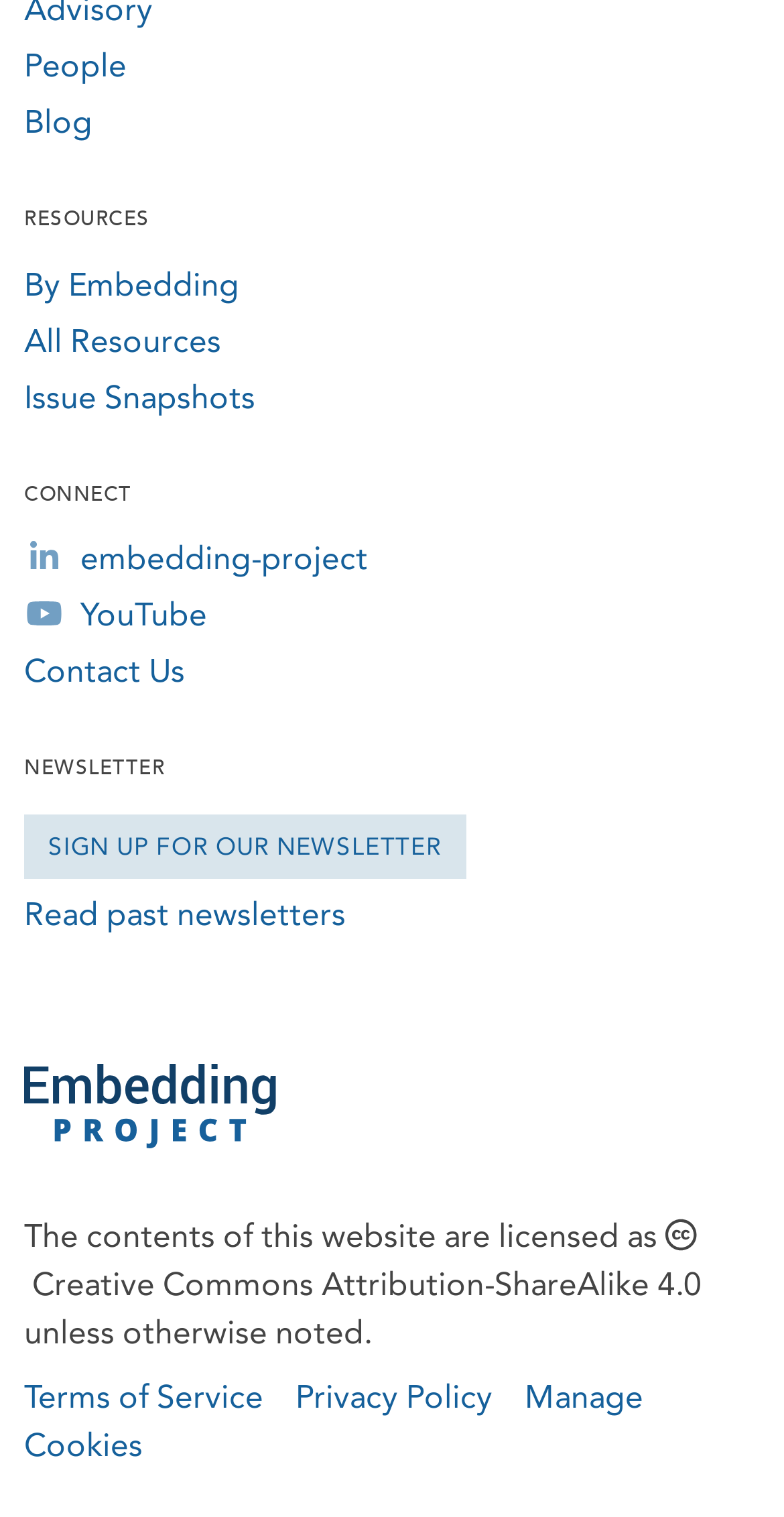What is the license of the webpage's content?
Refer to the image and provide a detailed answer to the question.

The license of the webpage's content is Creative Commons Attribution-ShareAlike 4.0 unless otherwise noted, which is mentioned at the bottom of the webpage with a bounding box coordinate of [0.031, 0.802, 0.838, 0.827].